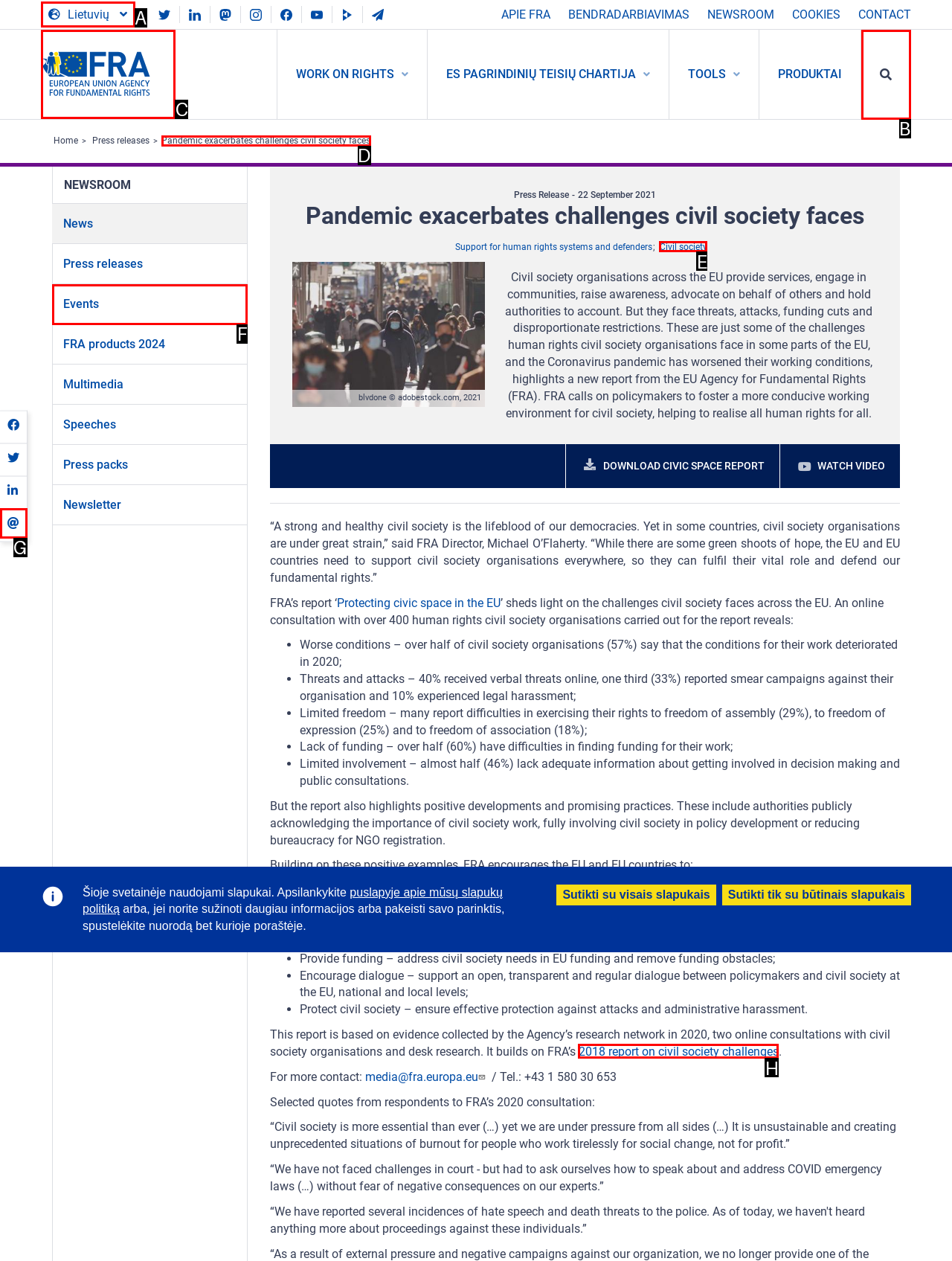Determine the right option to click to perform this task: Go to Home page
Answer with the correct letter from the given choices directly.

C